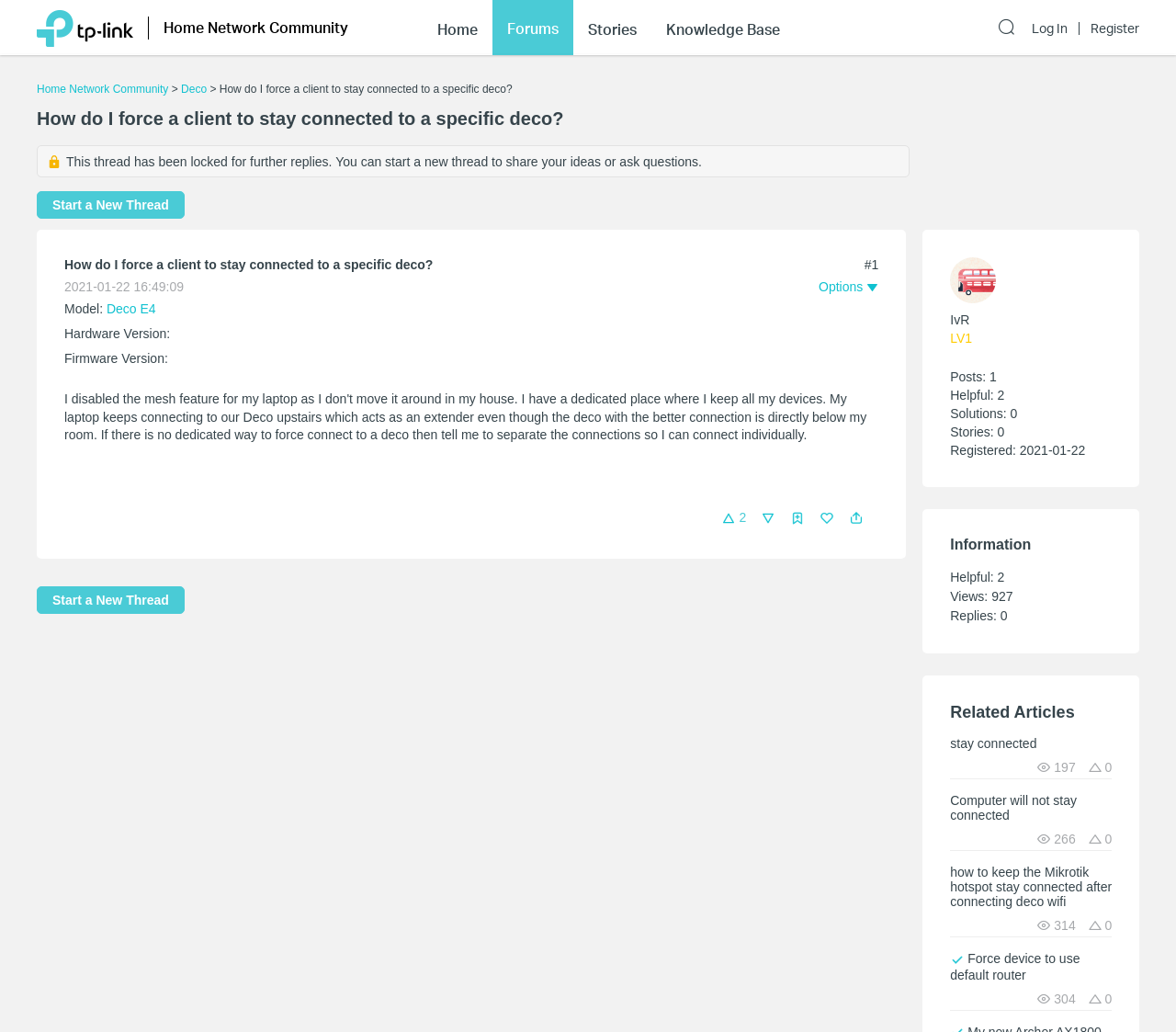Look at the image and answer the question in detail:
What is the username of the user who started the thread?

The username of the user who started the thread can be found in the user information section, where it says 'IvR'.